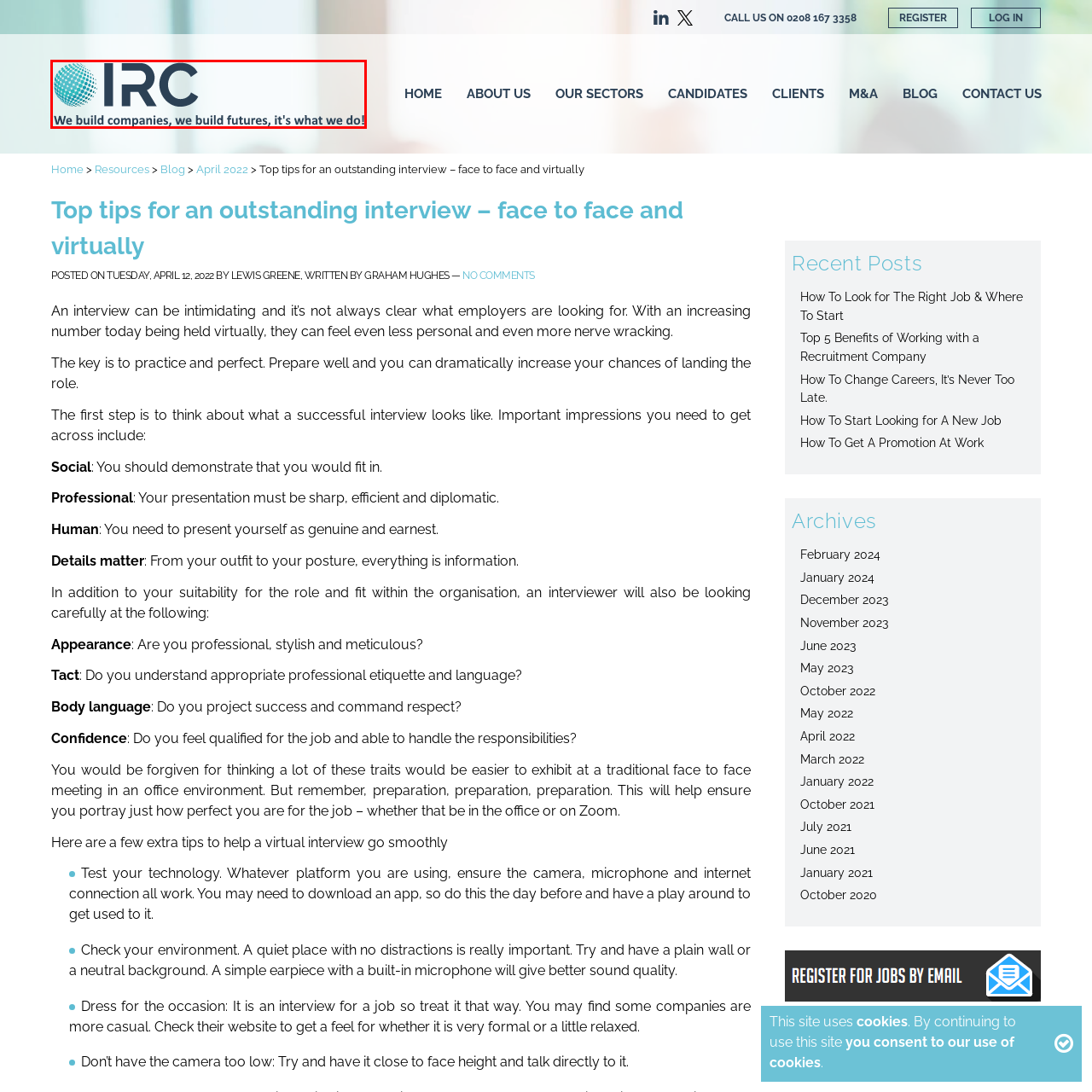Analyze the content inside the red-marked area, What is the company's mission according to the tagline? Answer using only one word or a concise phrase.

Foster growth and development